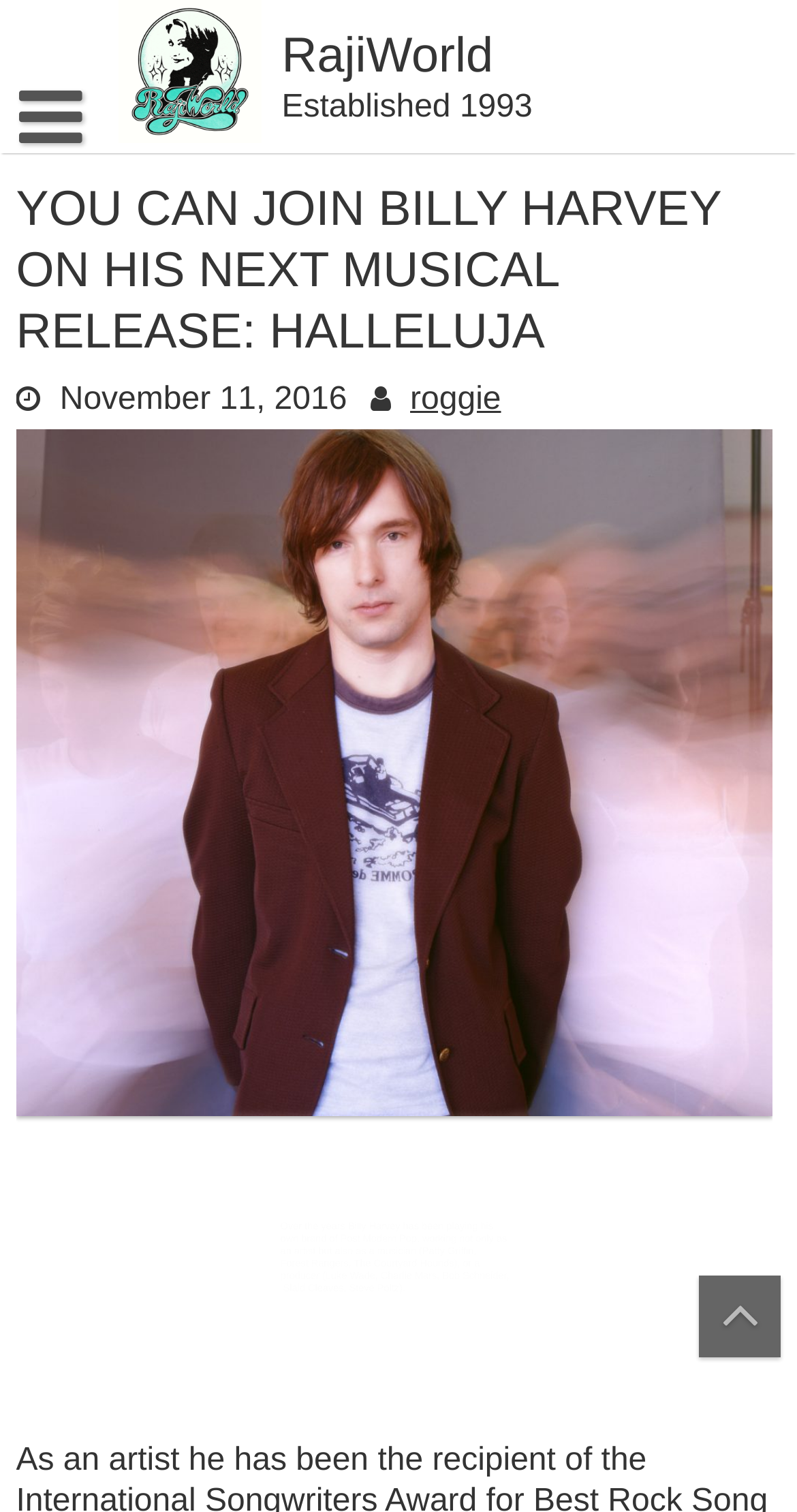What is the date mentioned on the webpage?
Please respond to the question with a detailed and informative answer.

The date can be found in the time element with the static text 'November 11, 2016' located in the middle of the webpage.